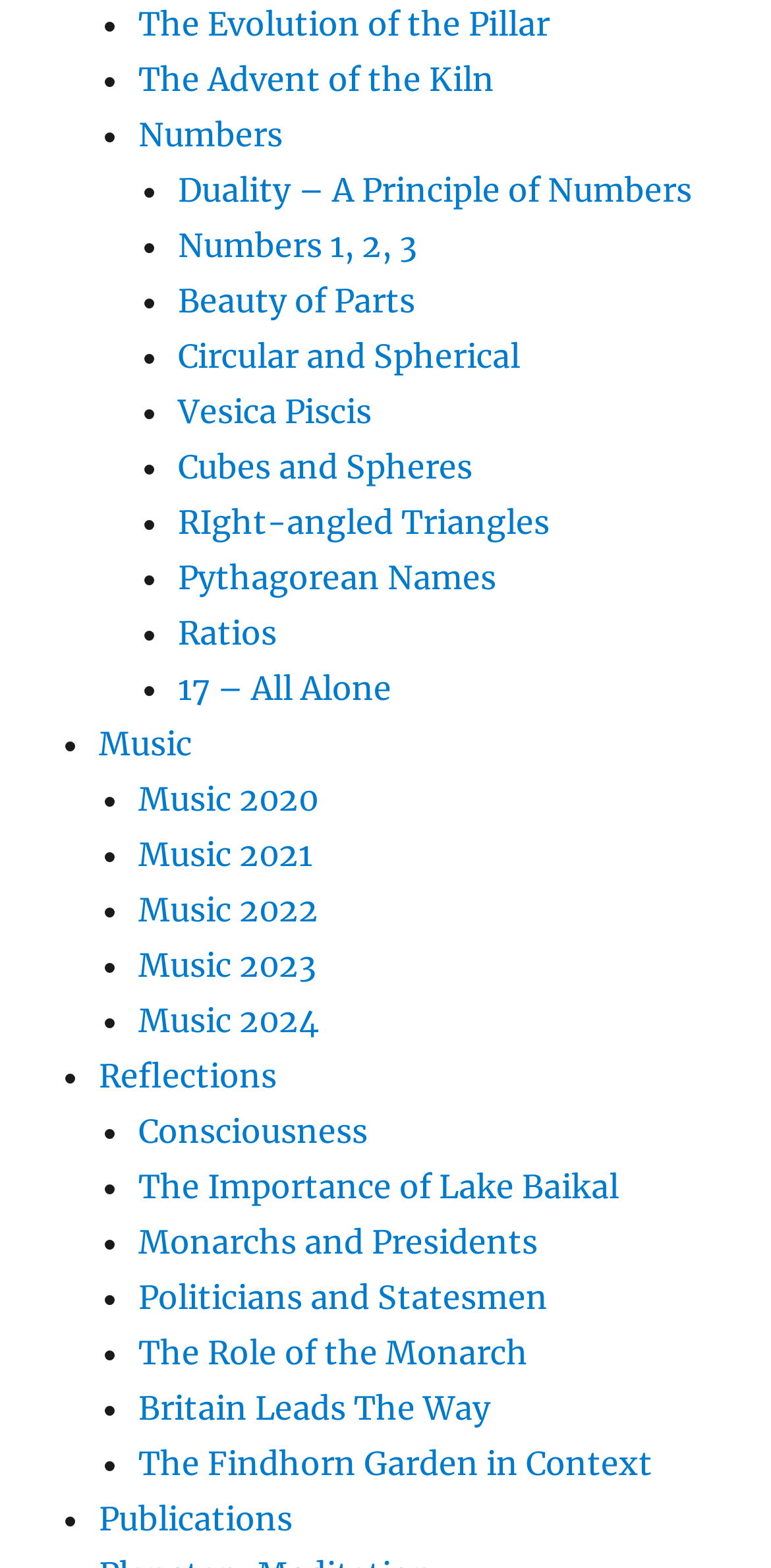Respond to the question below with a single word or phrase:
How many list markers are on the webpage?

24